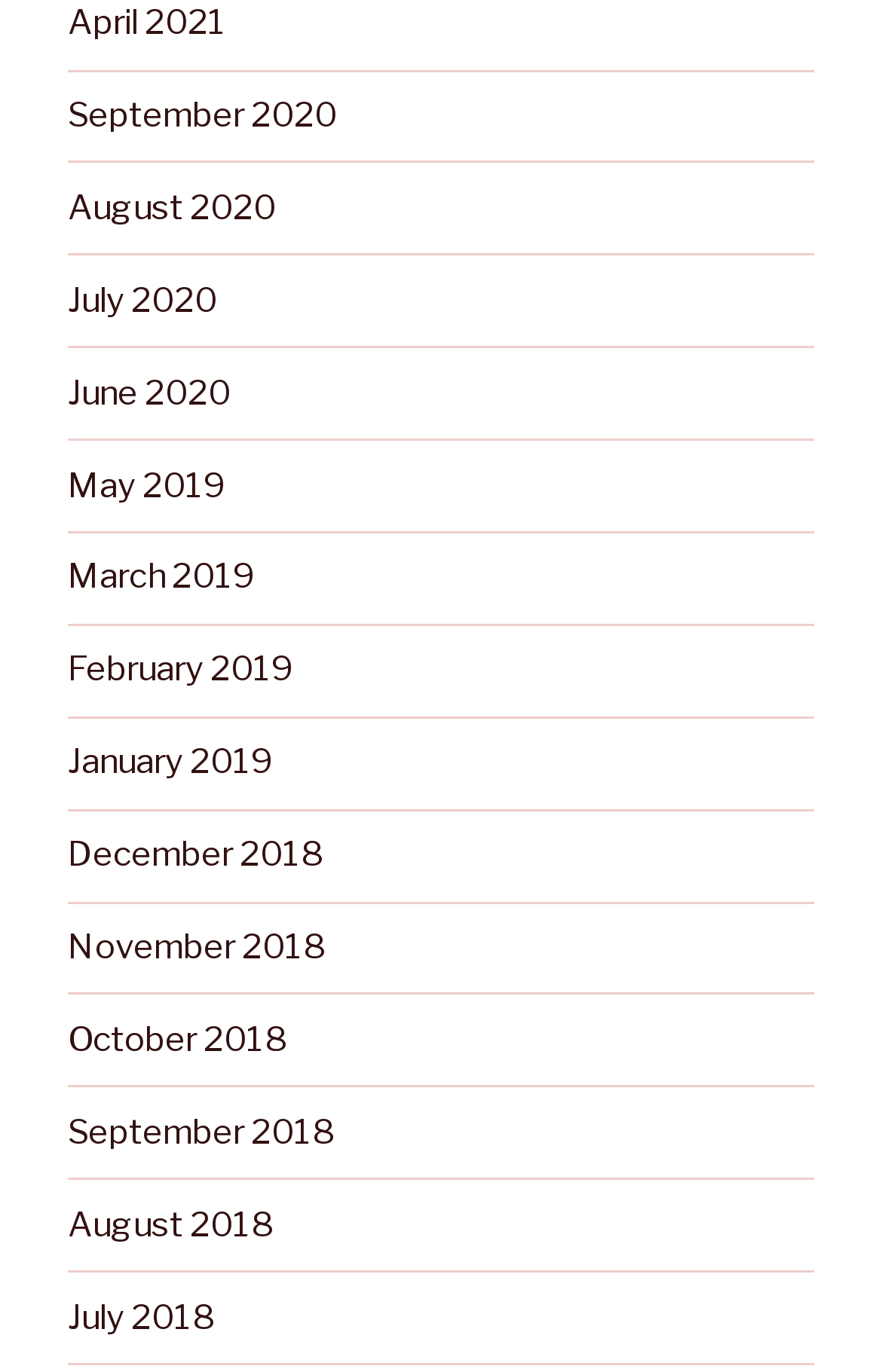What is the latest month listed? Examine the screenshot and reply using just one word or a brief phrase.

April 2021